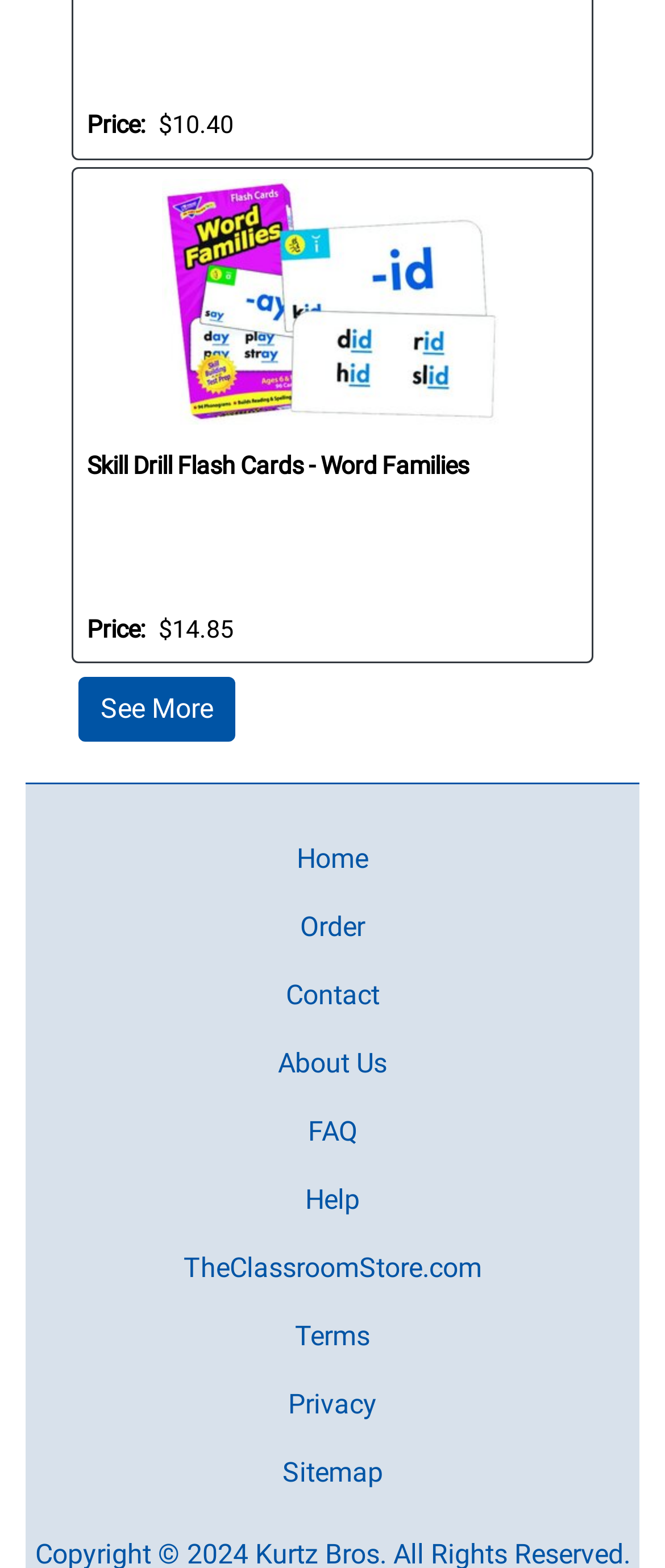How many links are present in the navigation menu?
Please respond to the question thoroughly and include all relevant details.

The navigation menu contains links to 'Home', 'Order', 'Contact', 'About Us', 'FAQ', 'Help', 'Terms', and 'Privacy', which makes a total of 8 links.